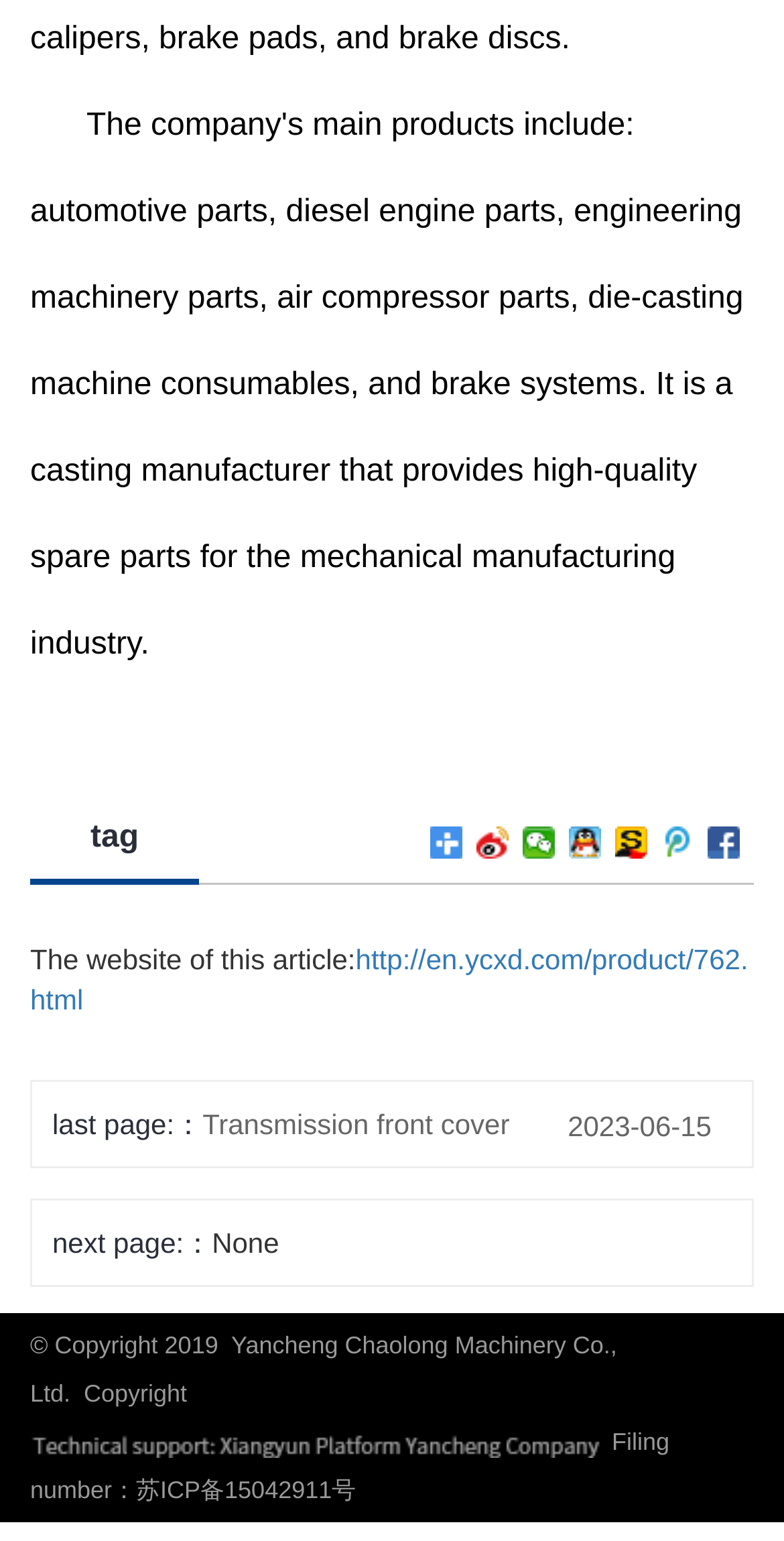Locate the bounding box coordinates of the UI element described by: "title="Share Facebook"". The bounding box coordinates should consist of four float numbers between 0 and 1, i.e., [left, top, right, bottom].

[0.903, 0.536, 0.946, 0.557]